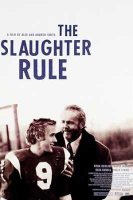What is the title of the feature film?
Provide a well-explained and detailed answer to the question.

The question asks about the title of the feature film depicted in the image. By reading the caption, I can see that the title 'THE SLAUGHTER RULE' is prominently displayed at the top, signifying its status as a feature film.